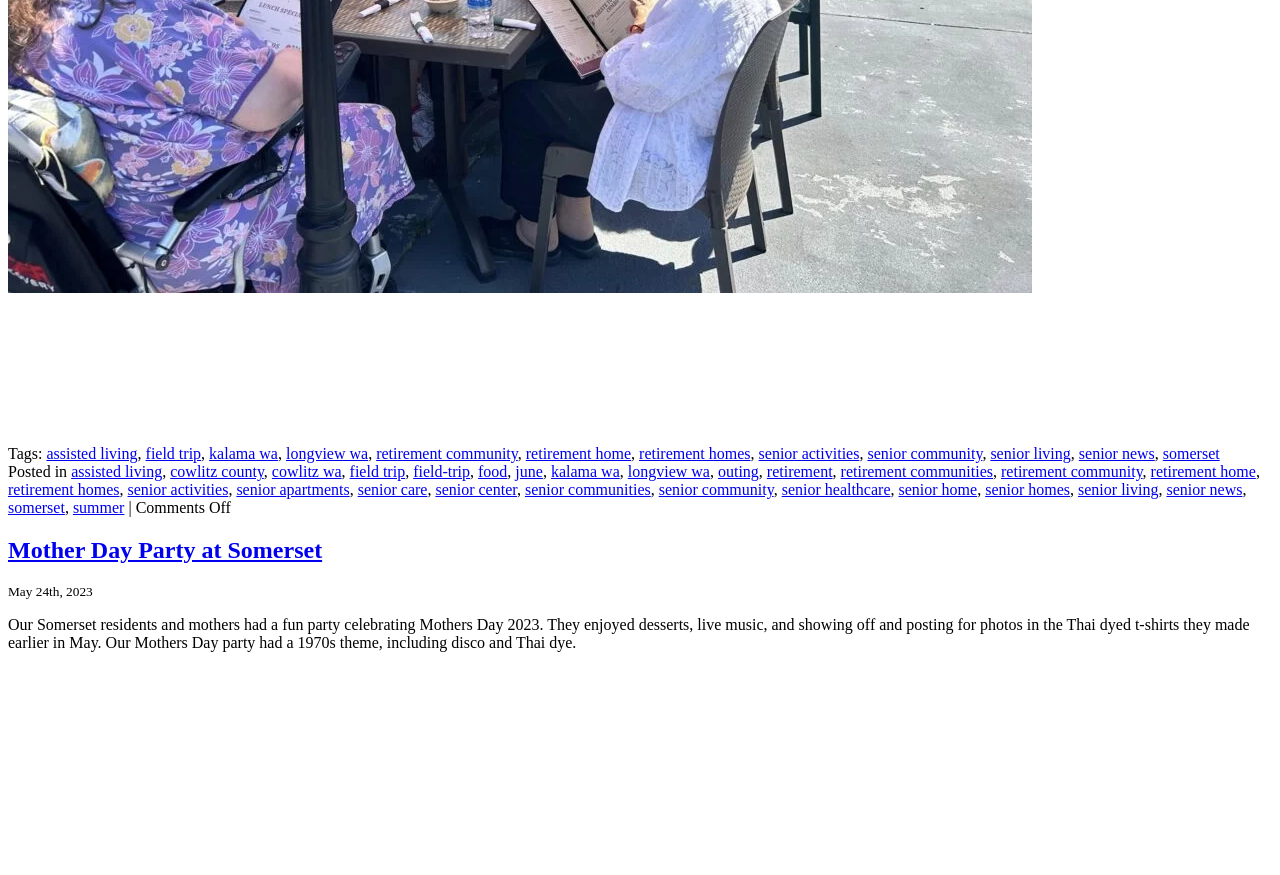What is the date of the Mother's Day party?
Refer to the image and provide a detailed answer to the question.

The detailed answer can be obtained by reading the text description of the webpage, which states 'May 24th, 2023' This indicates that the date of the Mother's Day party was May 24th, 2023.